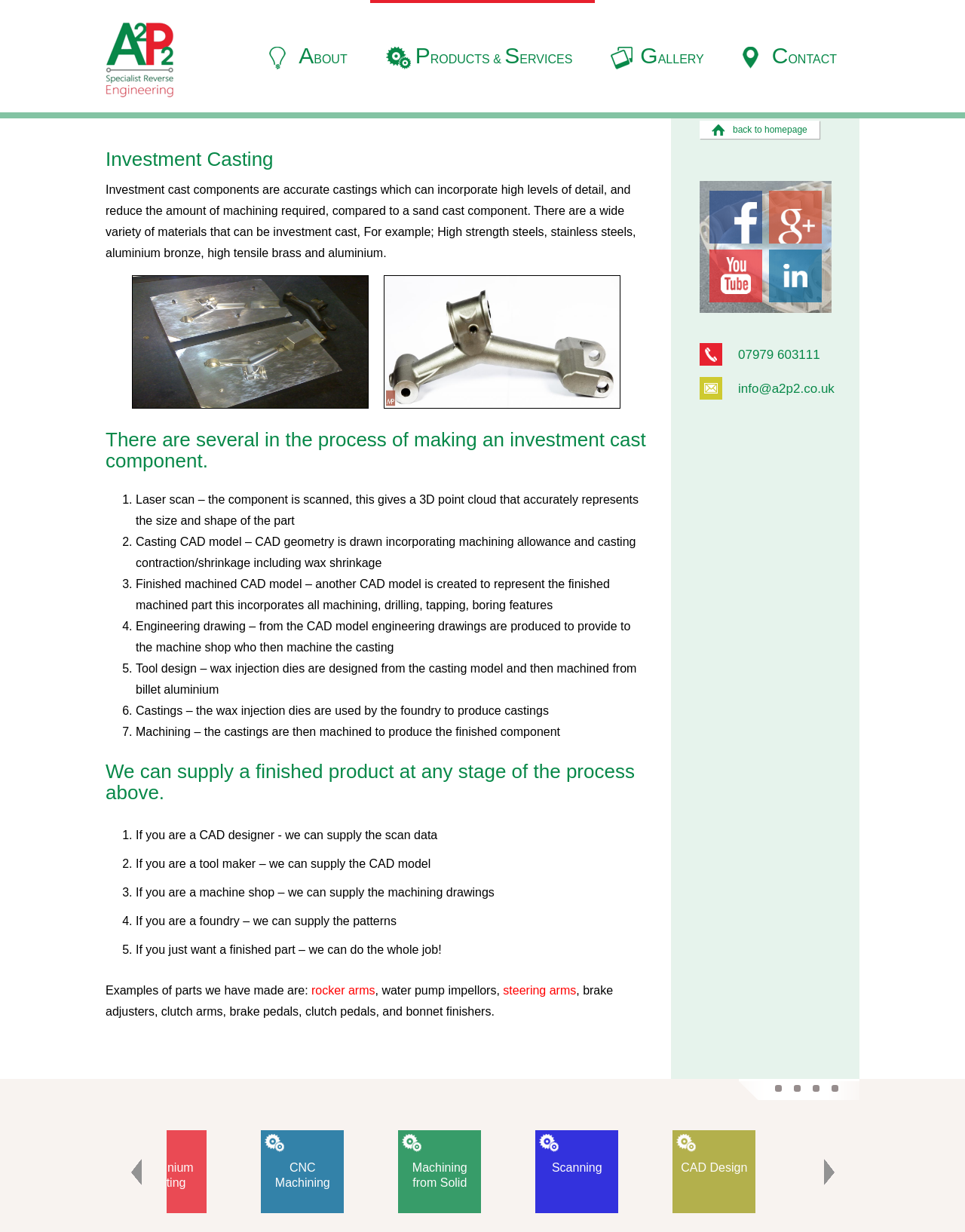Determine the bounding box coordinates of the region I should click to achieve the following instruction: "Click on back to homepage". Ensure the bounding box coordinates are four float numbers between 0 and 1, i.e., [left, top, right, bottom].

[0.725, 0.098, 0.849, 0.113]